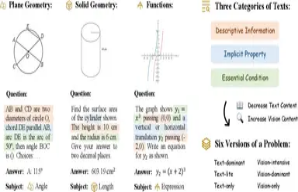Elaborate on the image by describing it in detail.

The image presents a visual summary of mathematical concepts, focusing on three distinct categories of texts related to problem-solving. 

1. **Plane Geometry**: Illustrated with a diagram showcasing a circle and a triangle, it includes a question about angles and their corresponding answers, highlighting the angle measurement of \( 11^\circ \).

2. **Solid Geometry**: Depicted through a cylindrical figure, this section poses a question regarding the surface area of the cylinder, integrating concepts like height and radius, with the answer provided as \( 601 \, \text{cm}^2 \).

3. **Functions**: Featuring a graph that demonstrates a mathematical function, this part includes a question related to the graph's properties and provides the equation \( y = (-1)^{n} (x - 2)^{2} \).

Additionally, the image emphasizes three categories of texts: **Descriptive Information**, **Implicit Property**, and **Essential Condition**, presenting how different information types can influence the understanding of mathematical problems. 

The lower section outlines different approaches to crafting problems, showing how variations in text dominance and modalities can be utilized, including aspects like text-dominant and vision-dominant formats, which cater to diverse learning styles.